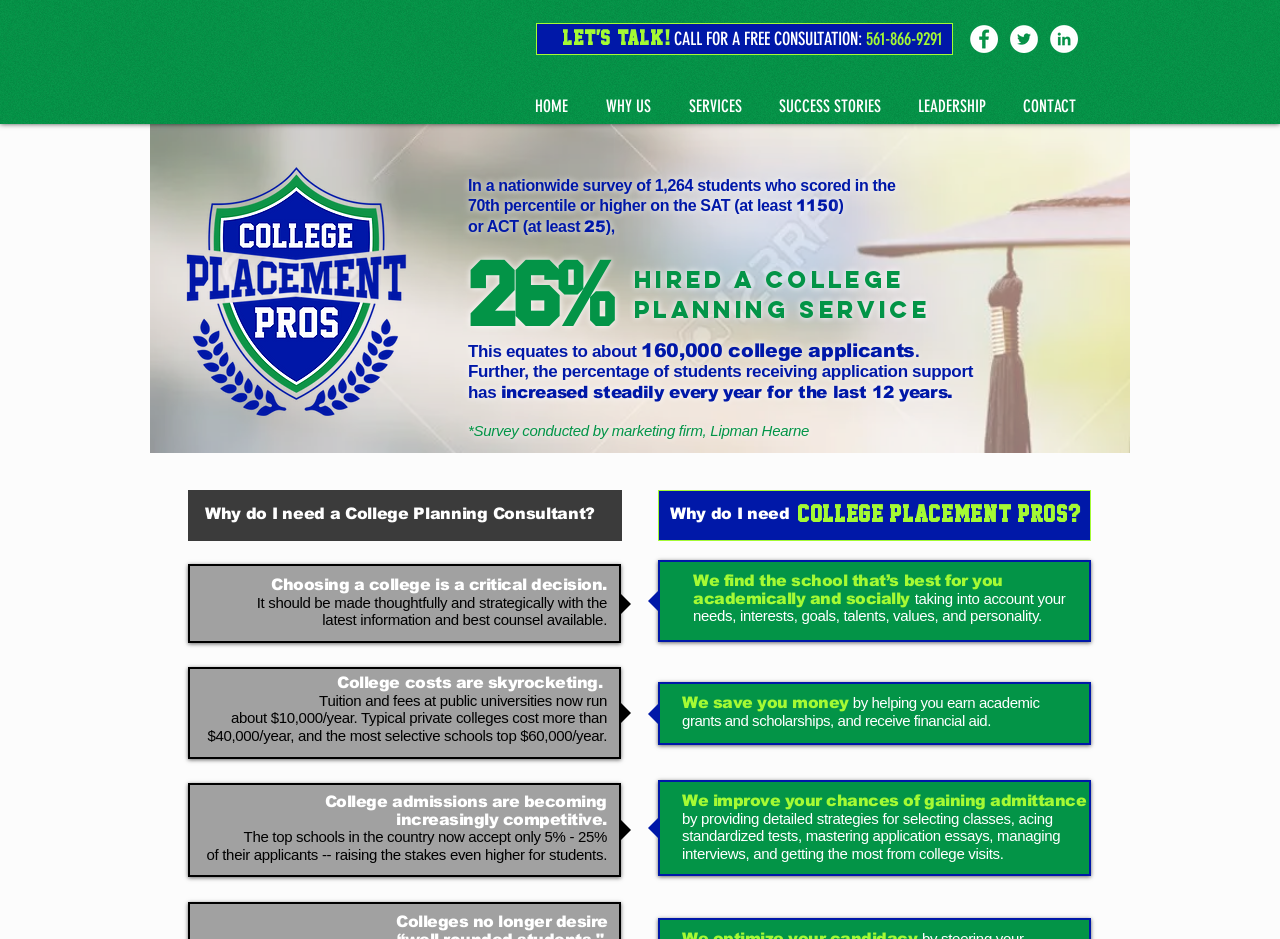Highlight the bounding box coordinates of the element that should be clicked to carry out the following instruction: "Visit Facebook page". The coordinates must be given as four float numbers ranging from 0 to 1, i.e., [left, top, right, bottom].

[0.758, 0.027, 0.78, 0.056]